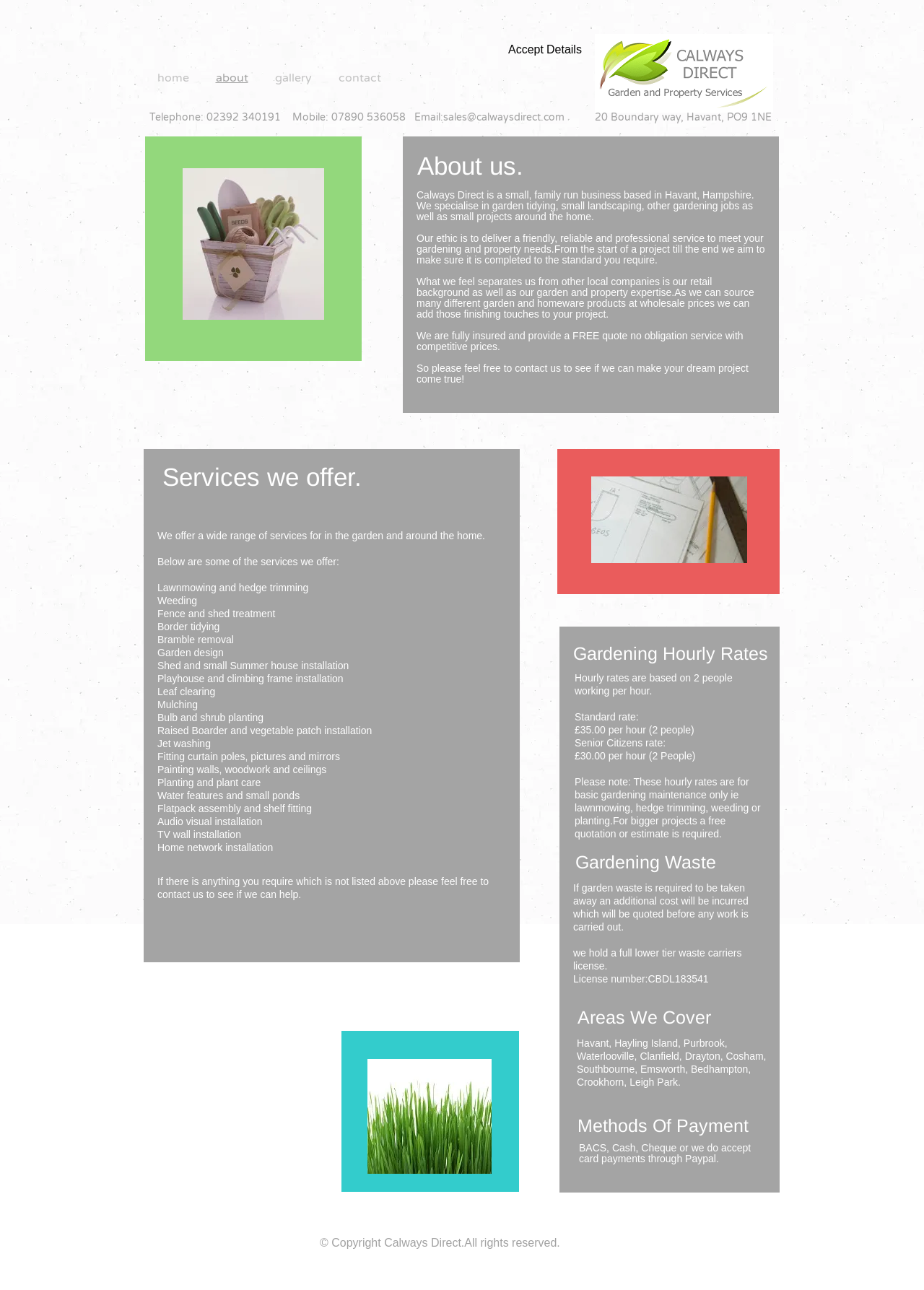Give a concise answer using one word or a phrase to the following question:
What is their hourly rate?

£35.00 per hour